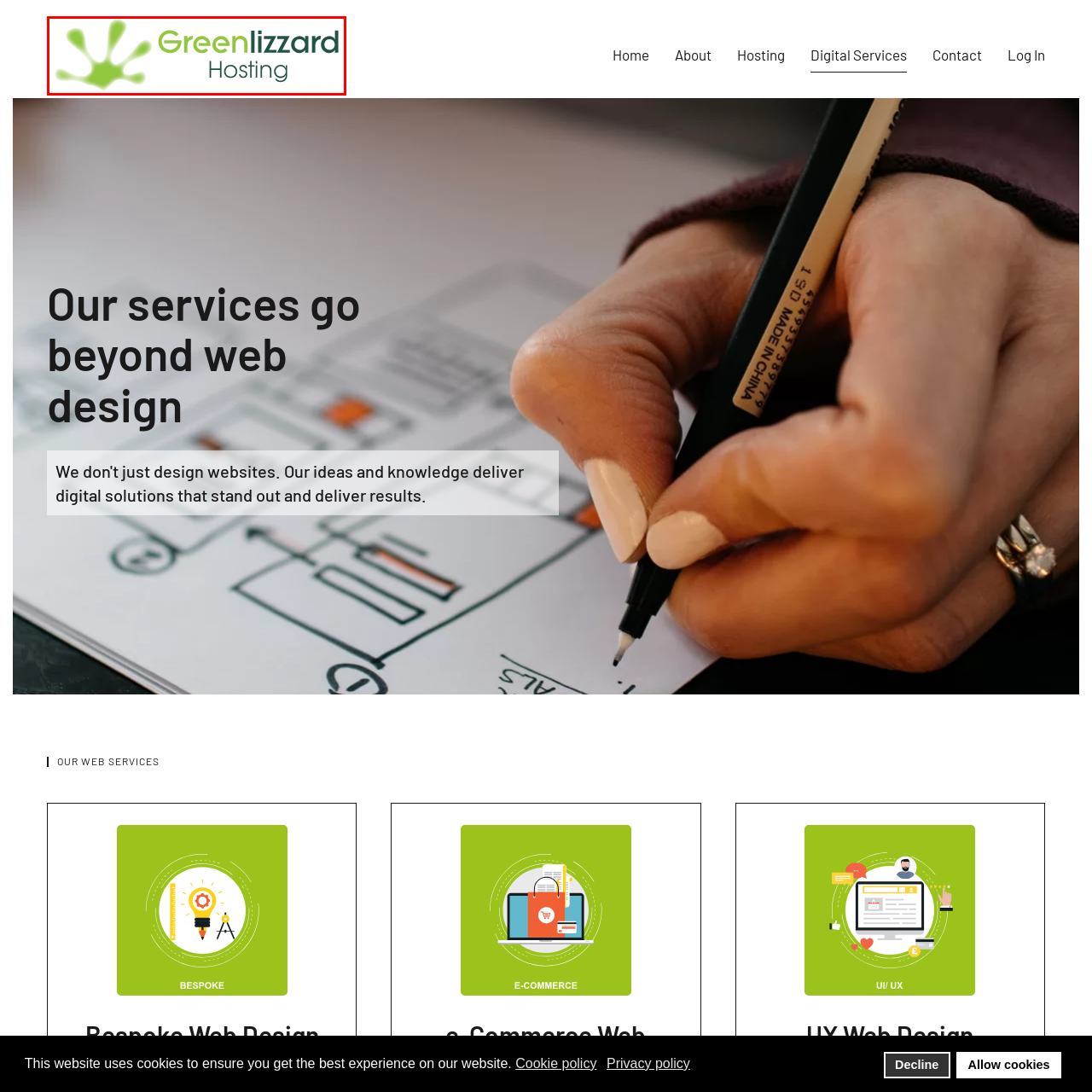What industry is the design suitable for?  
Please examine the image enclosed within the red bounding box and provide a thorough answer based on what you observe in the image.

The caption states that the design reflects a modern aesthetic suitable for the tech industry, which suggests that the branding is intended for a technology-related business or service.